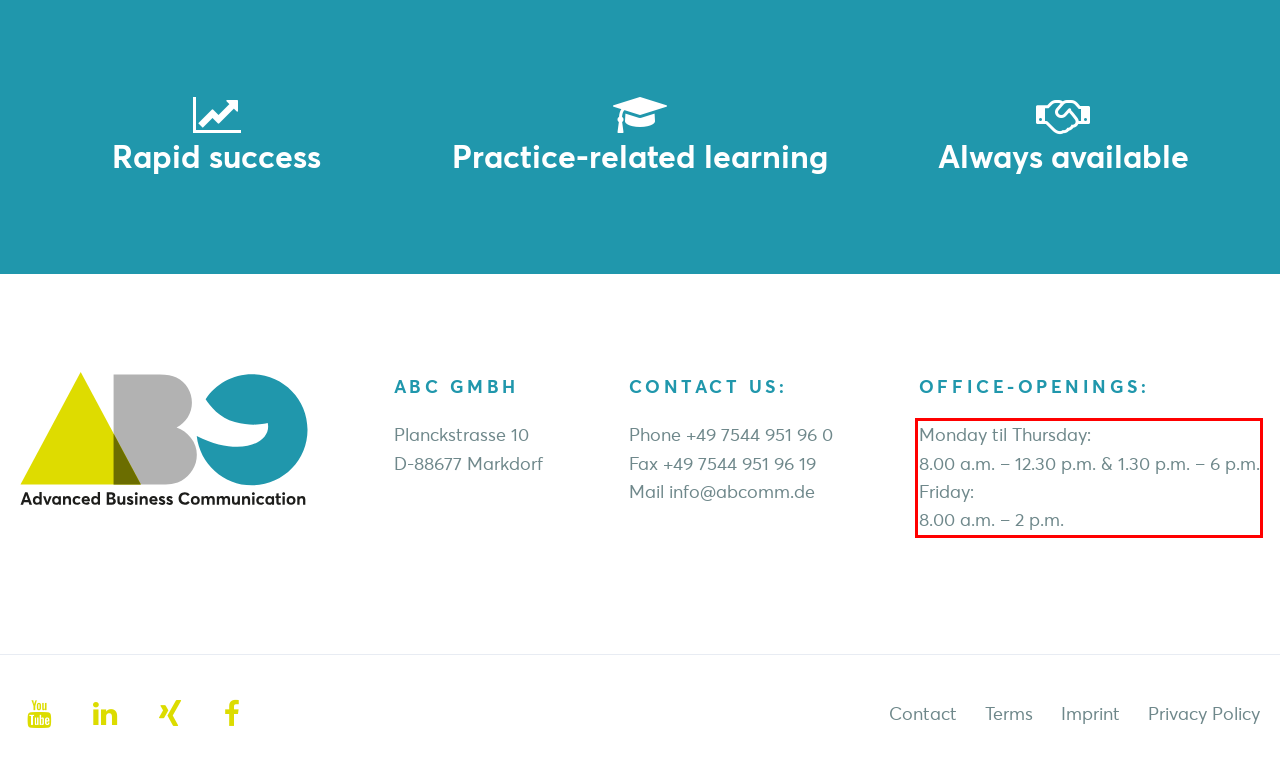Please examine the webpage screenshot and extract the text within the red bounding box using OCR.

Monday til Thursday: 8.00 a.m. – 12.30 p.m. & 1.30 p.m. – 6 p.m. Friday: 8.00 a.m. – 2 p.m.